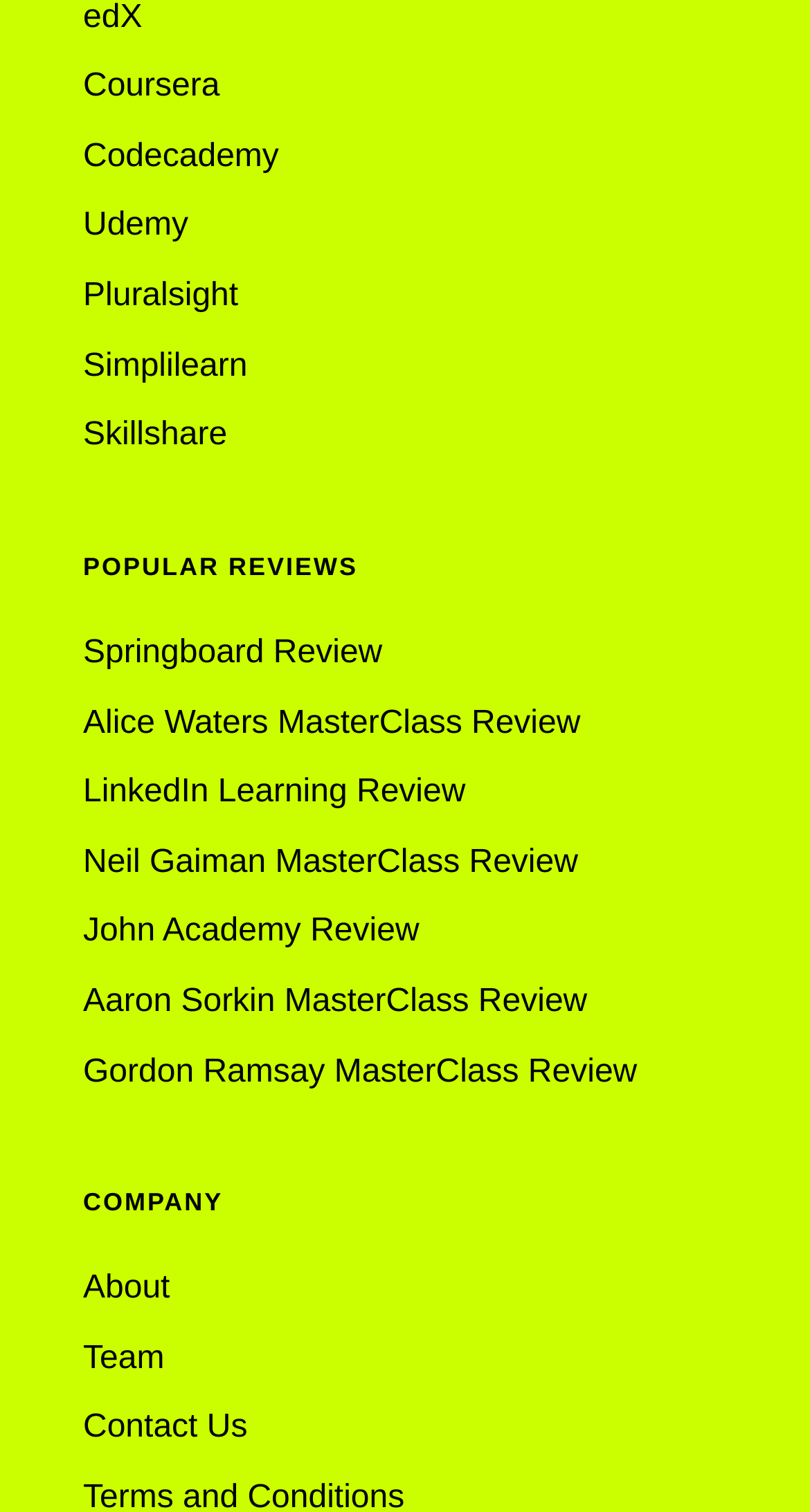Locate the bounding box coordinates of the area that needs to be clicked to fulfill the following instruction: "view Springboard Review". The coordinates should be in the format of four float numbers between 0 and 1, namely [left, top, right, bottom].

[0.103, 0.409, 0.787, 0.455]